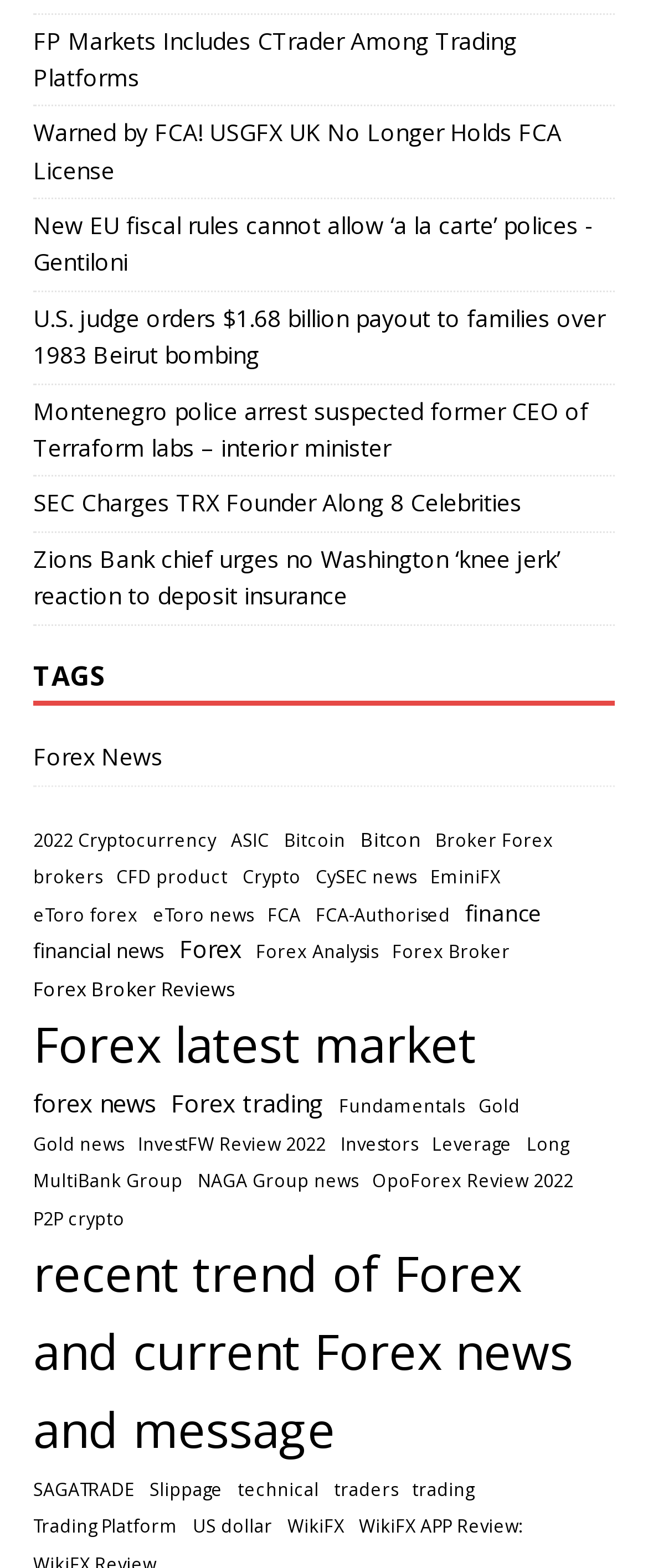Determine the bounding box coordinates for the area that should be clicked to carry out the following instruction: "Explore the 'Forex Broker Reviews' category".

[0.051, 0.622, 0.364, 0.641]